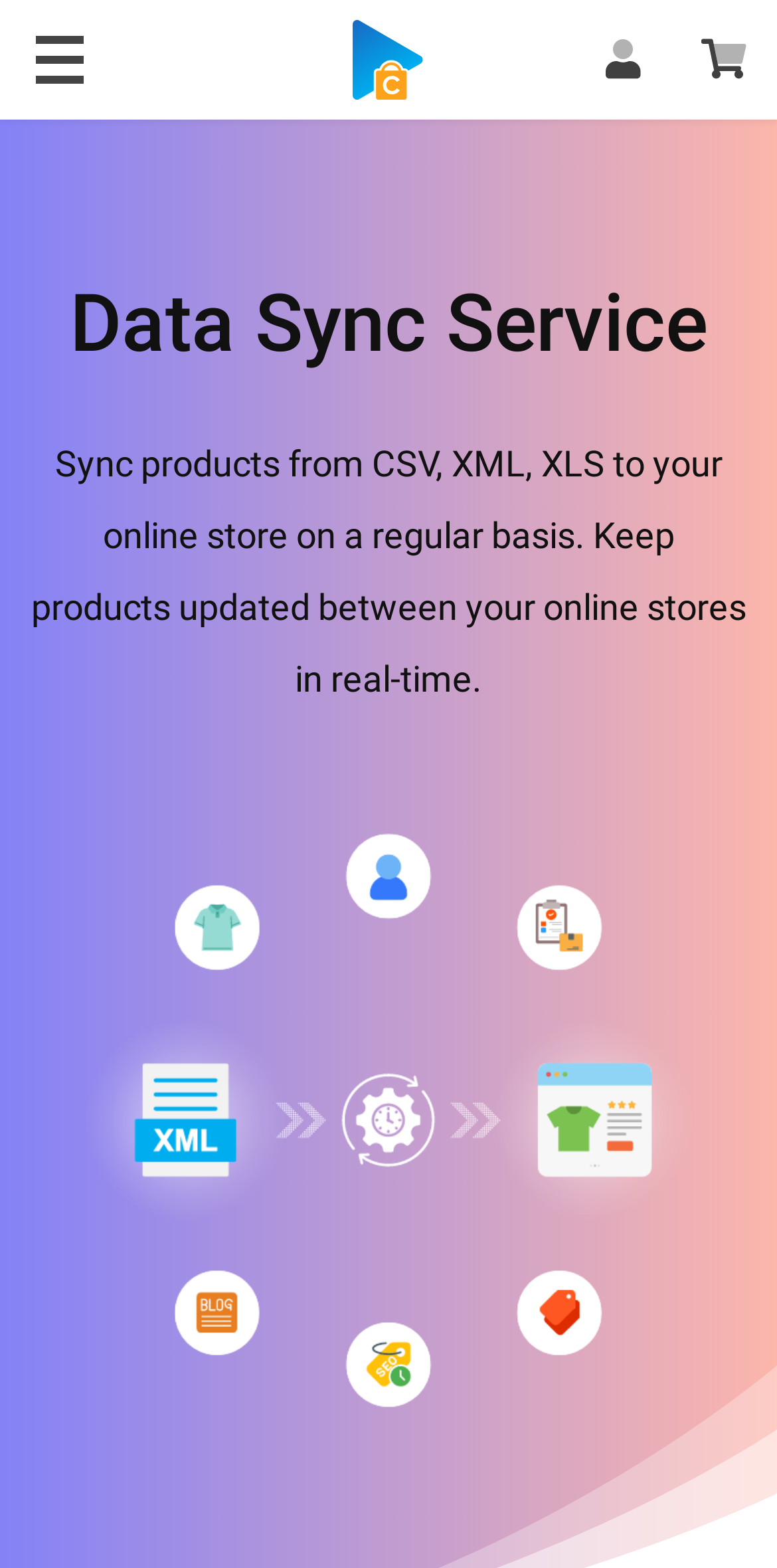What is the logo of the website?
Based on the image, provide a one-word or brief-phrase response.

Next-Cart Logo